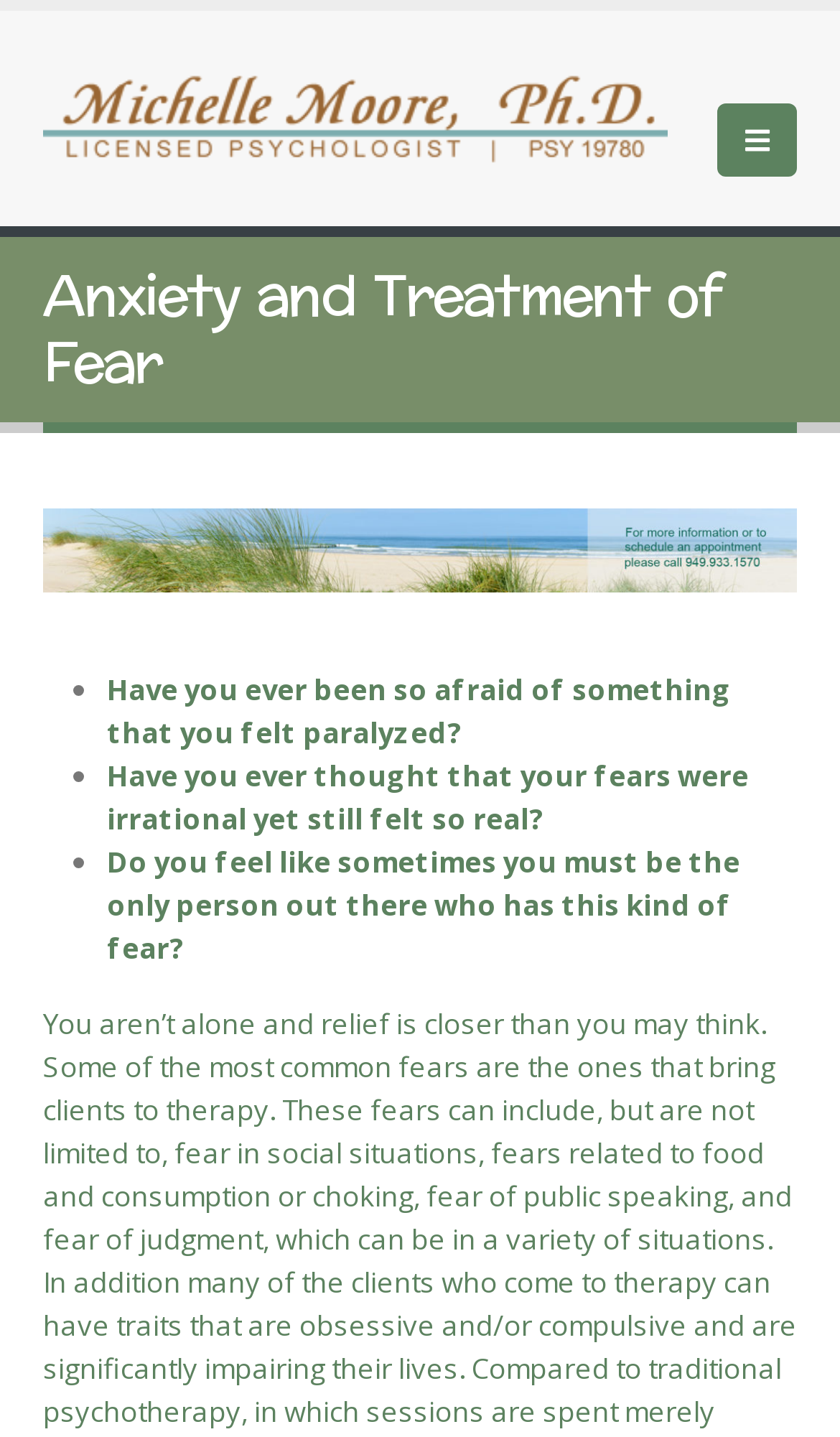Look at the image and give a detailed response to the following question: What is the bounding box coordinate of the image associated with Michelle Moore phd?

I found the bounding box coordinate of the image associated with Michelle Moore phd by looking at the image element with the text 'Michelle Moore phd' which is a child of the link element. The bounding box coordinate is [0.051, 0.05, 0.794, 0.115] which indicates the position of the image on the webpage.